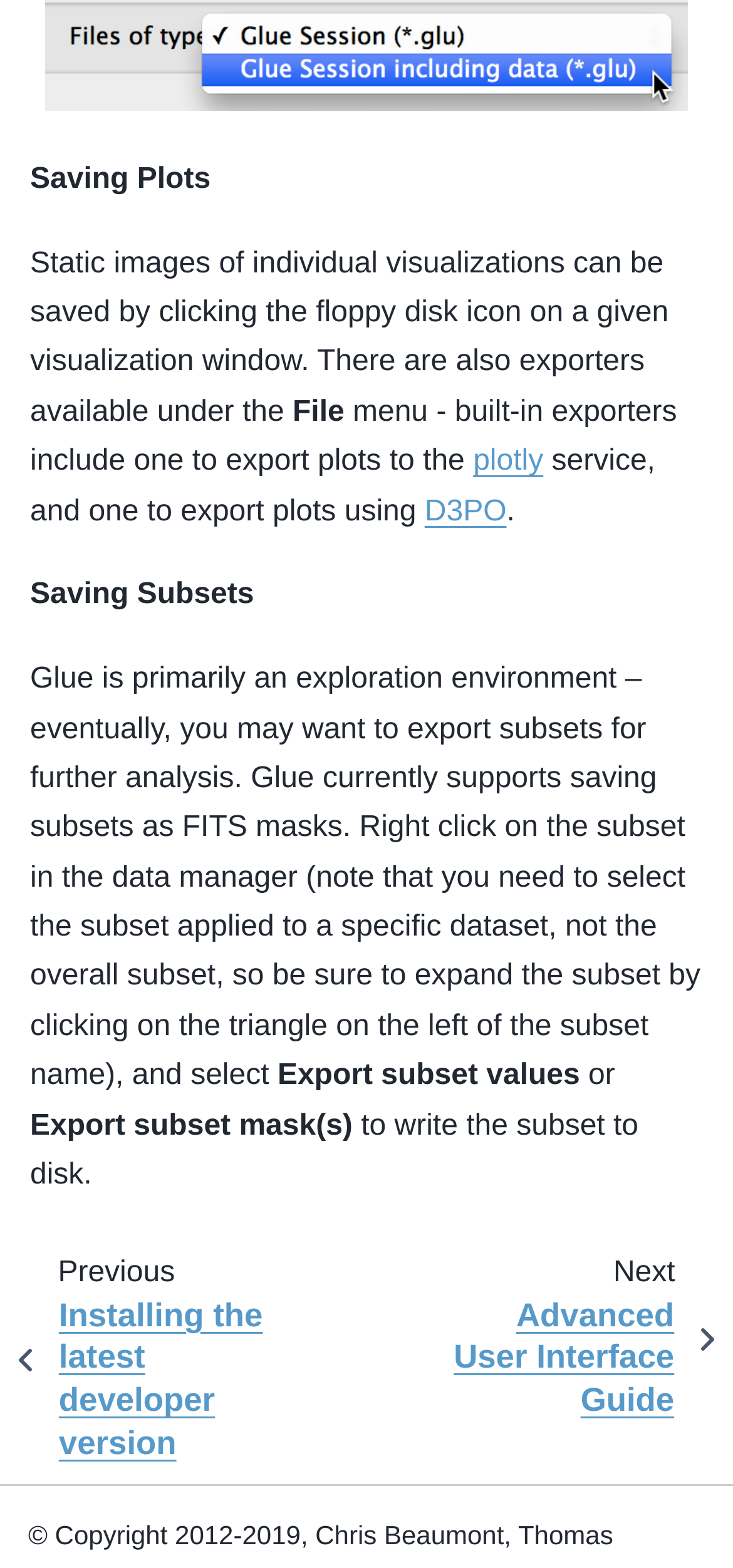Answer the question briefly using a single word or phrase: 
What format can subsets be exported as?

FITS masks